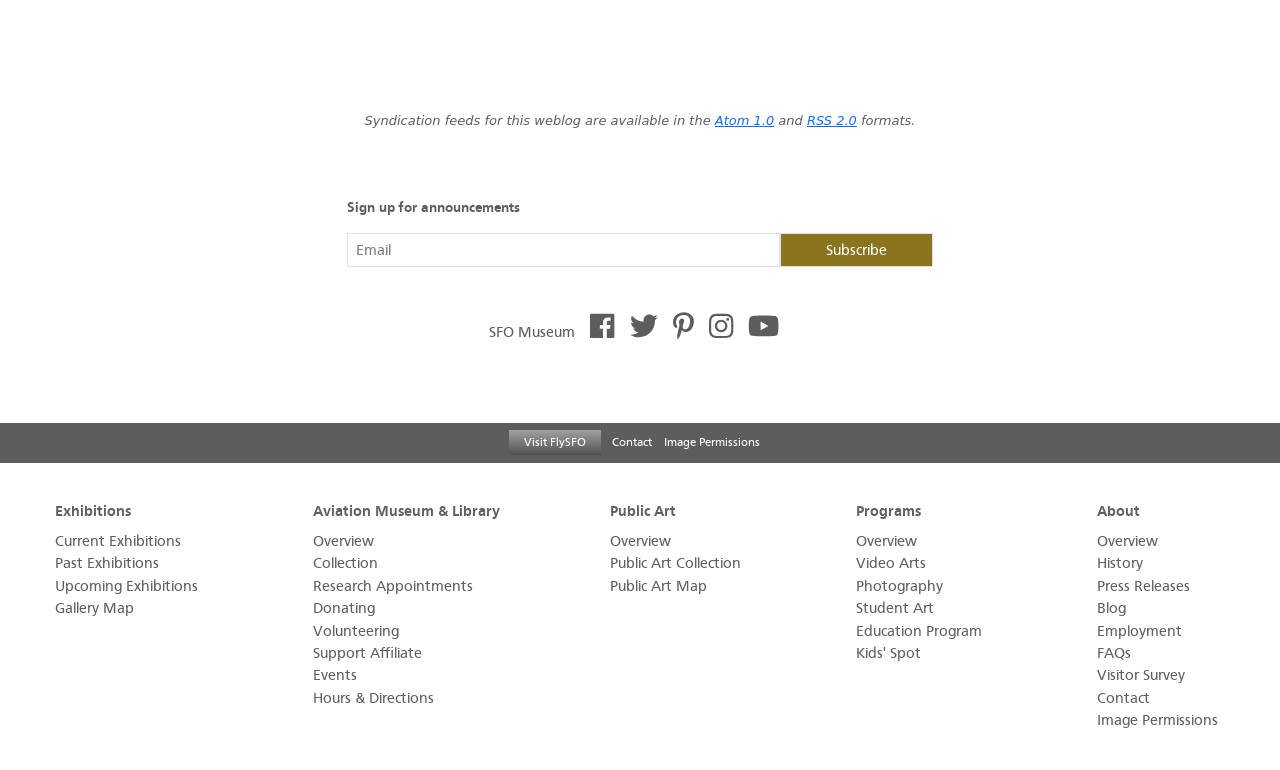Please find the bounding box coordinates of the element that must be clicked to perform the given instruction: "Subscribe to announcements". The coordinates should be four float numbers from 0 to 1, i.e., [left, top, right, bottom].

[0.609, 0.303, 0.729, 0.347]